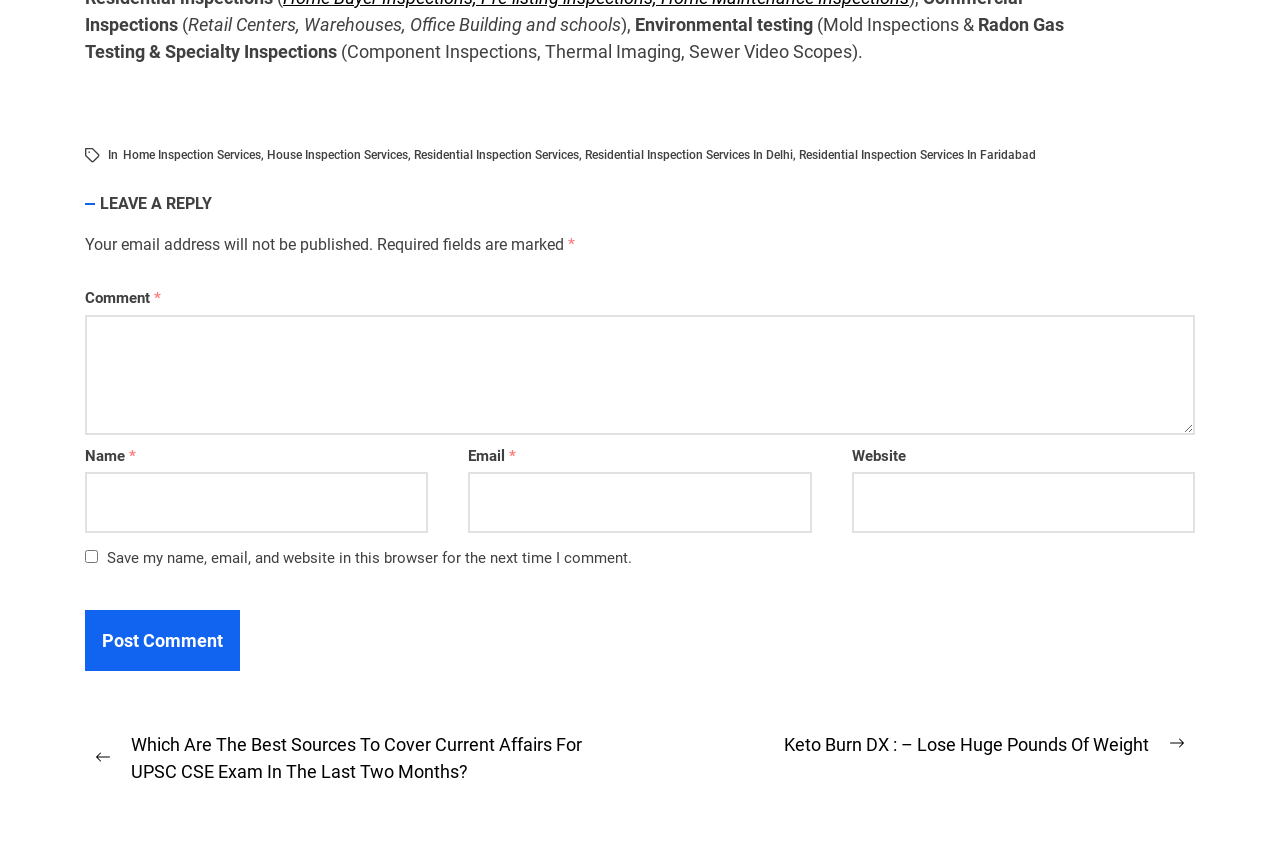Answer the question below with a single word or a brief phrase: 
What is the topic of the previous post?

UPSC CSE Exam